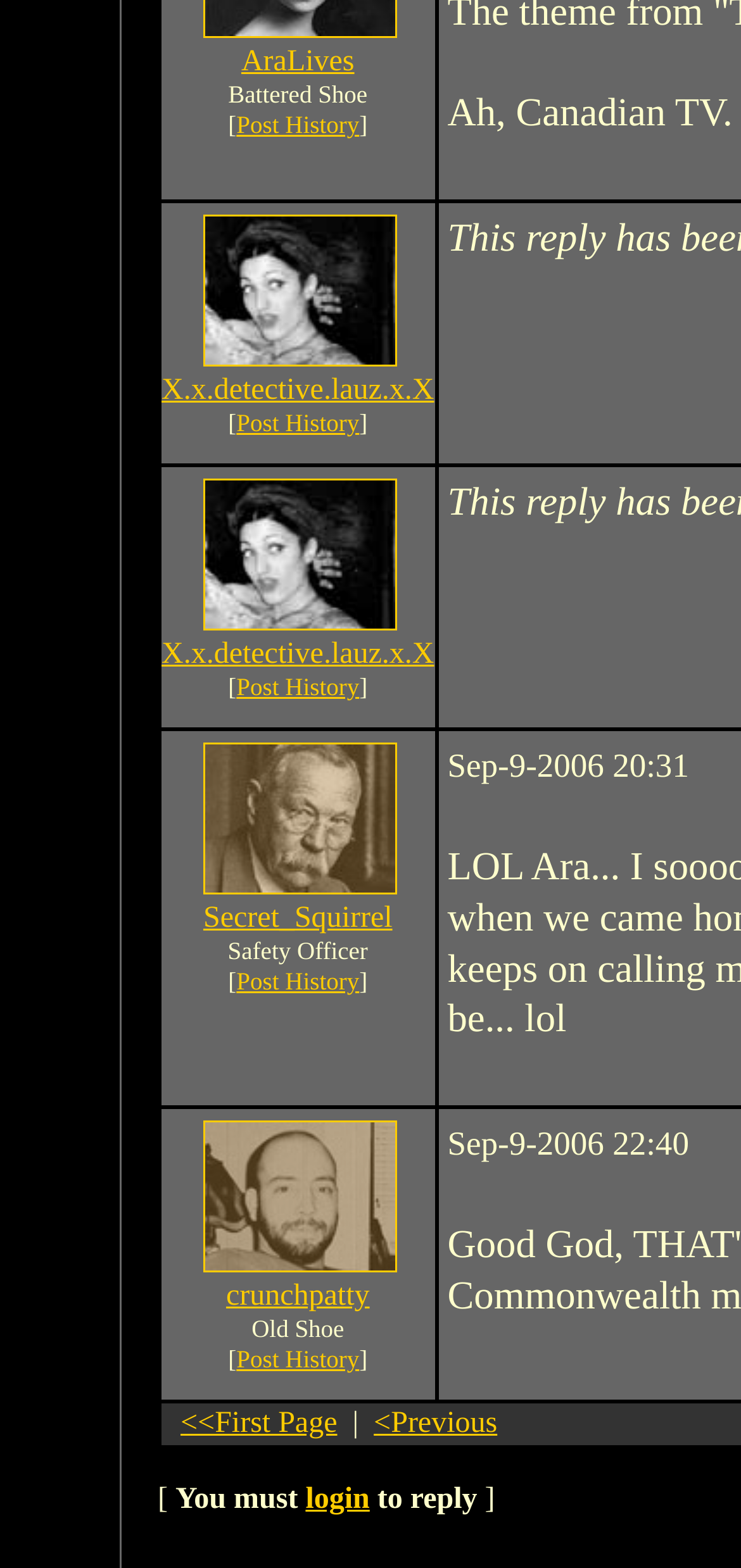Determine the bounding box coordinates of the element's region needed to click to follow the instruction: "Login to reply". Provide these coordinates as four float numbers between 0 and 1, formatted as [left, top, right, bottom].

[0.412, 0.946, 0.499, 0.966]